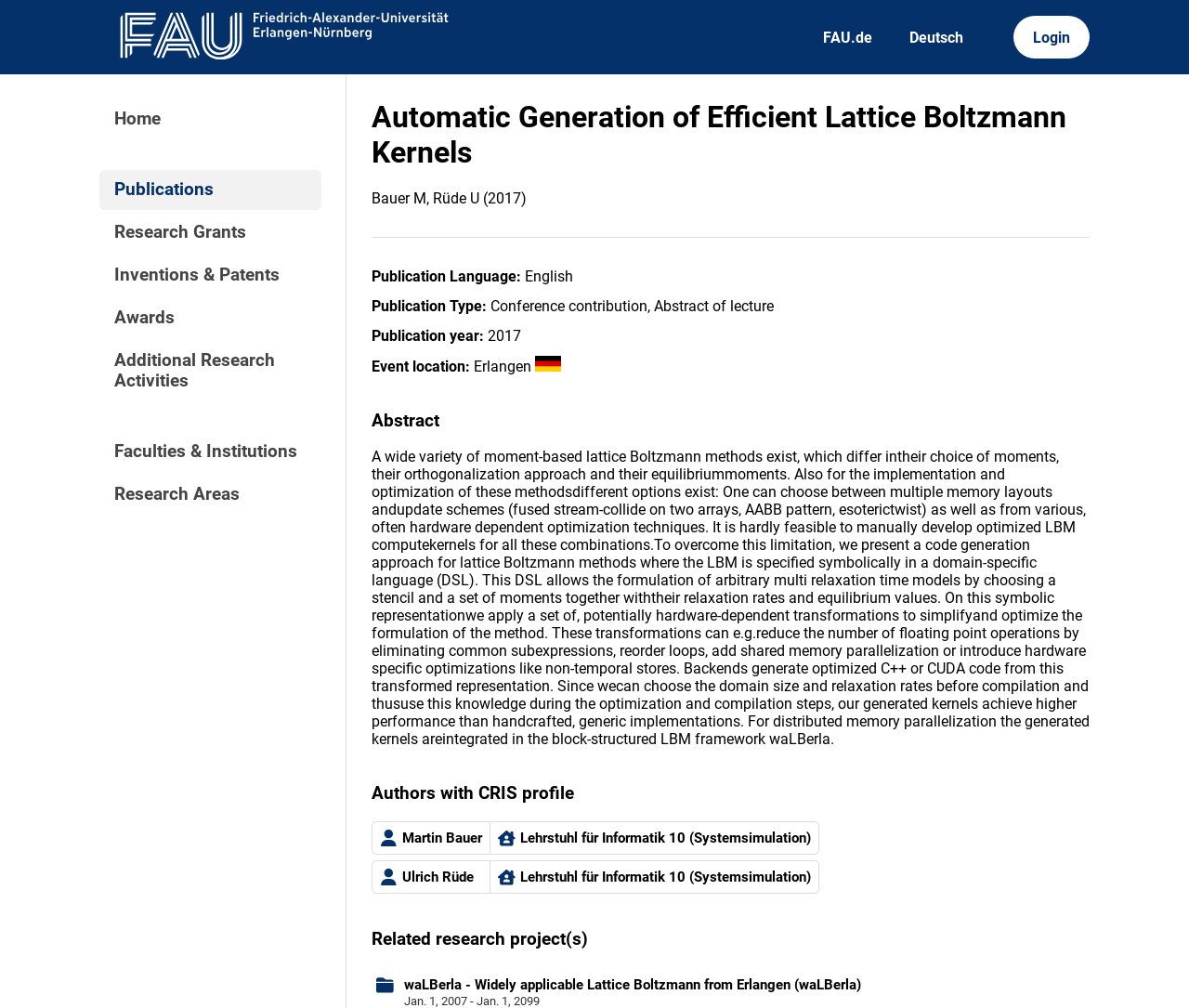Find the bounding box coordinates for the HTML element described in this sentence: "Lehrstuhl für Informatik 10 (Systemsimulation)". Provide the coordinates as four float numbers between 0 and 1, in the format [left, top, right, bottom].

[0.412, 0.853, 0.689, 0.887]